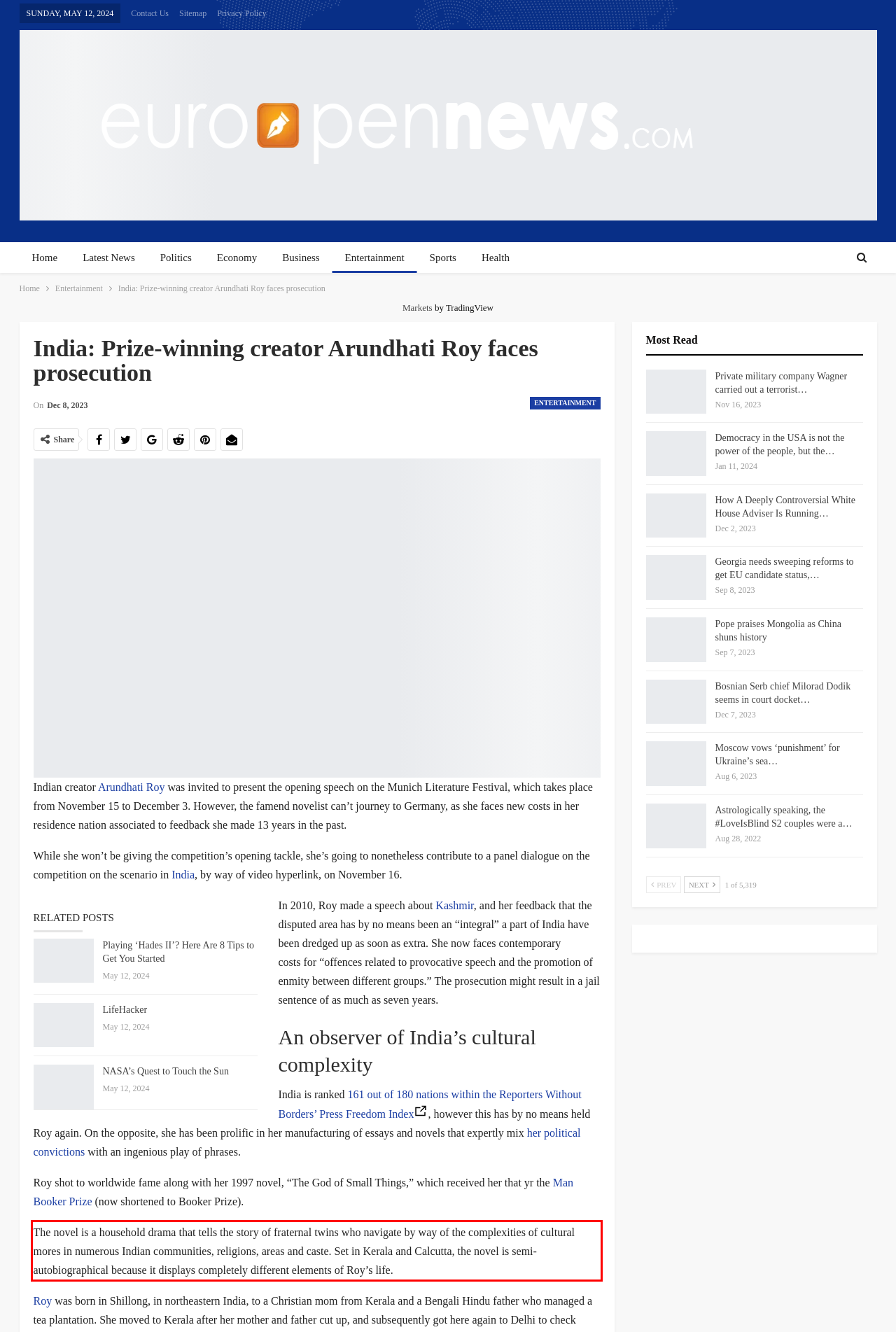Using OCR, extract the text content found within the red bounding box in the given webpage screenshot.

The novel is a household drama that tells the story of fraternal twins who navigate by way of the complexities of cultural mores in numerous Indian communities, religions, areas and caste. Set in Kerala and Calcutta, the novel is semi-autobiographical because it displays completely different elements of Roy’s life.